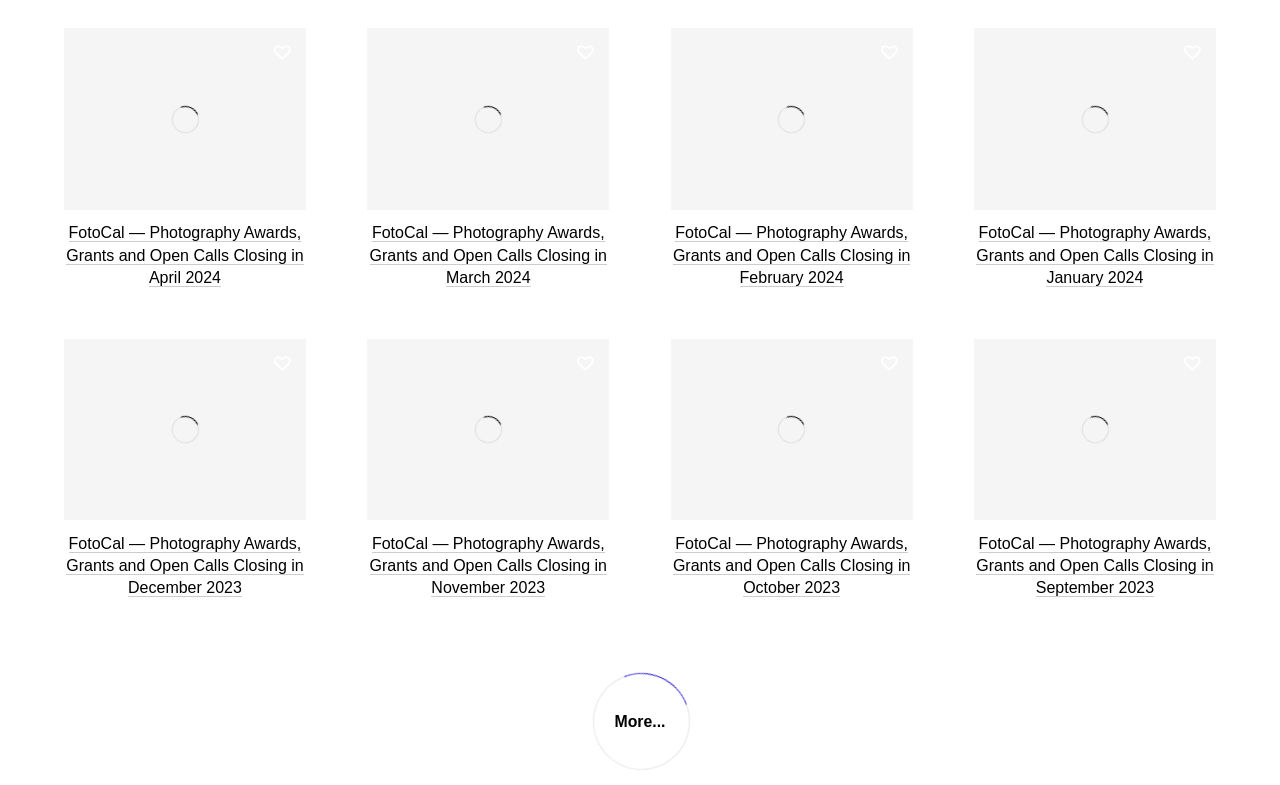Locate the bounding box coordinates of the element that needs to be clicked to carry out the instruction: "Click the button in the second article". The coordinates should be given as four float numbers ranging from 0 to 1, i.e., [left, top, right, bottom].

[0.442, 0.043, 0.472, 0.091]